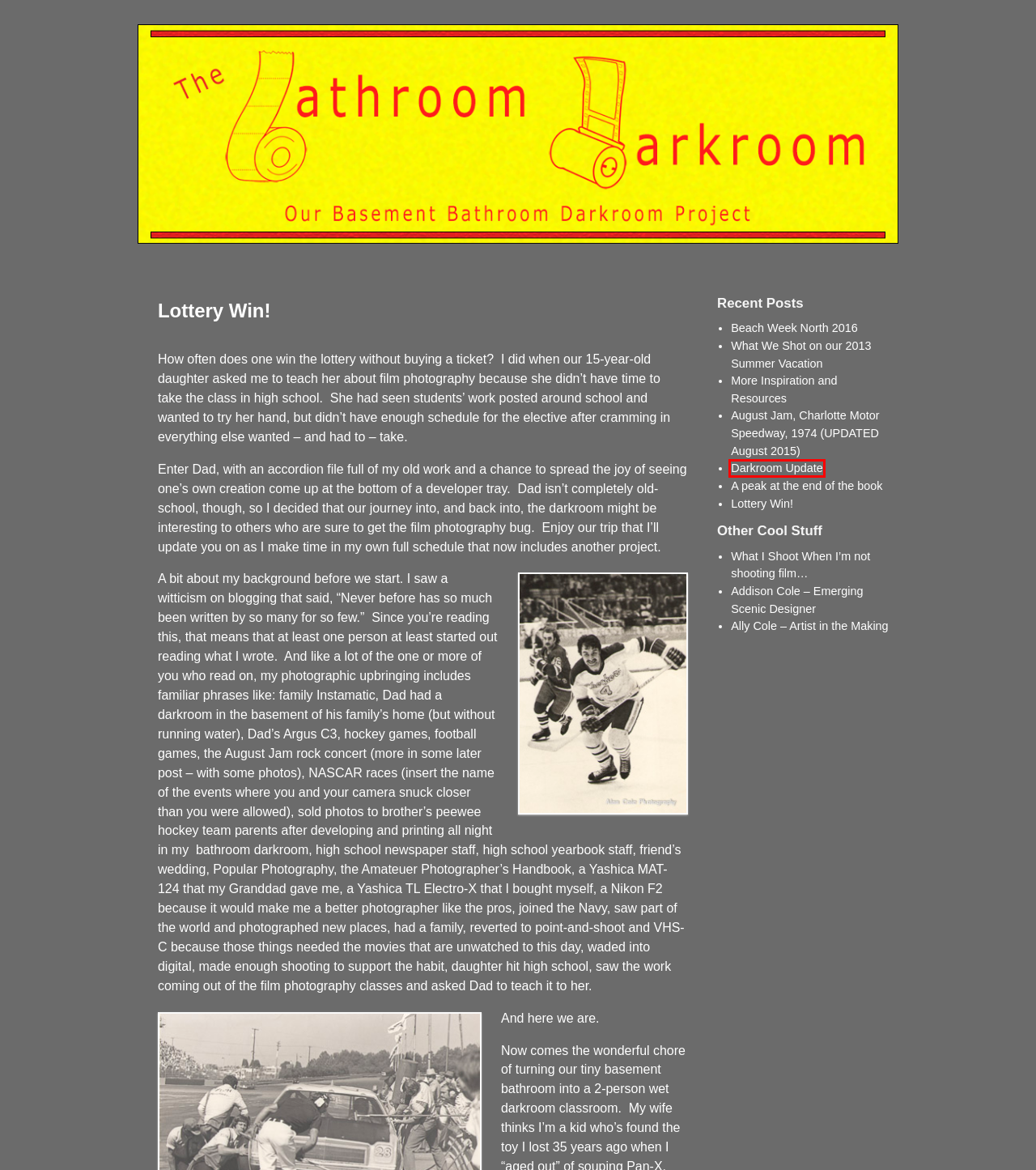A screenshot of a webpage is given, marked with a red bounding box around a UI element. Please select the most appropriate webpage description that fits the new page after clicking the highlighted element. Here are the candidates:
A. More Inspiration and Resources | The Bathroom Darkroom
B. August Jam, Charlotte Motor Speedway, 1974 (UPDATED August 2015) | The Bathroom Darkroom
C. What We Shot on our 2013 Summer Vacation | The Bathroom Darkroom
D. Alan Cole Photography | A Camera looks like a brush to those of us who can't paint.
E. Darkroom Update | The Bathroom Darkroom
F. Addison Cole | Emerging Filmmaker
G. A peak at the end of the book | The Bathroom Darkroom
H. The Bathroom Darkroom | Our Basement Bathroom Darkroom Project

E